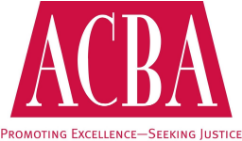What is the phrase inscribed below the acronym?
Based on the image, respond with a single word or phrase.

Promoting Excellence—Seeking Justice